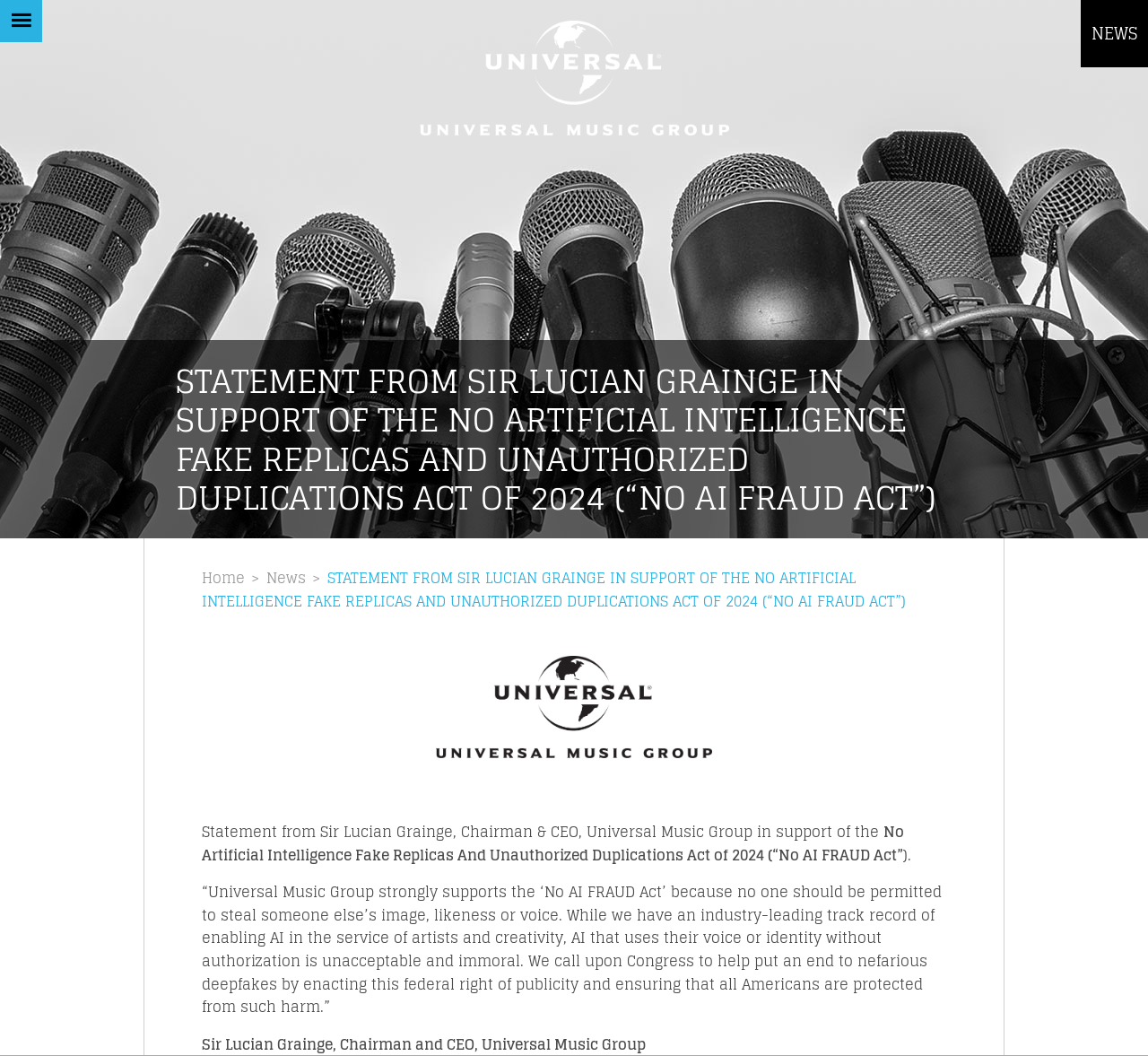Find and indicate the bounding box coordinates of the region you should select to follow the given instruction: "Enter email address".

[0.305, 0.495, 0.695, 0.524]